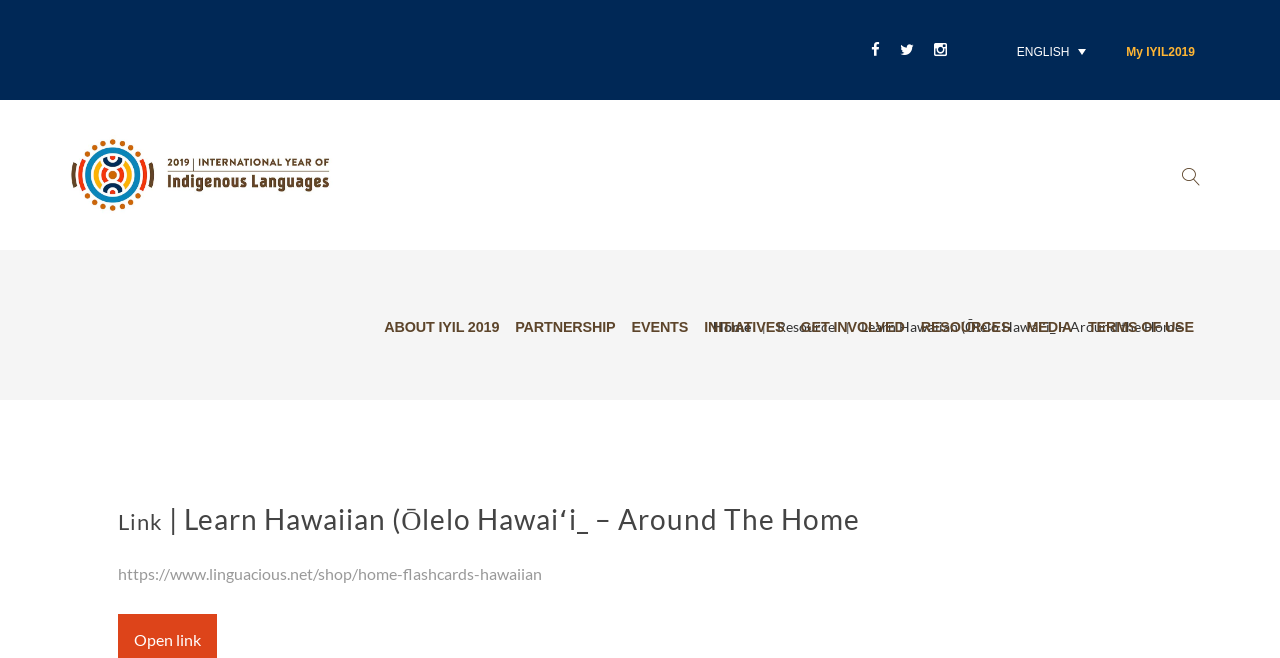Use a single word or phrase to answer the question:
What is the purpose of the links 'ABOUT IYIL 2019', 'PARTNERSHIP', etc.?

Navigation